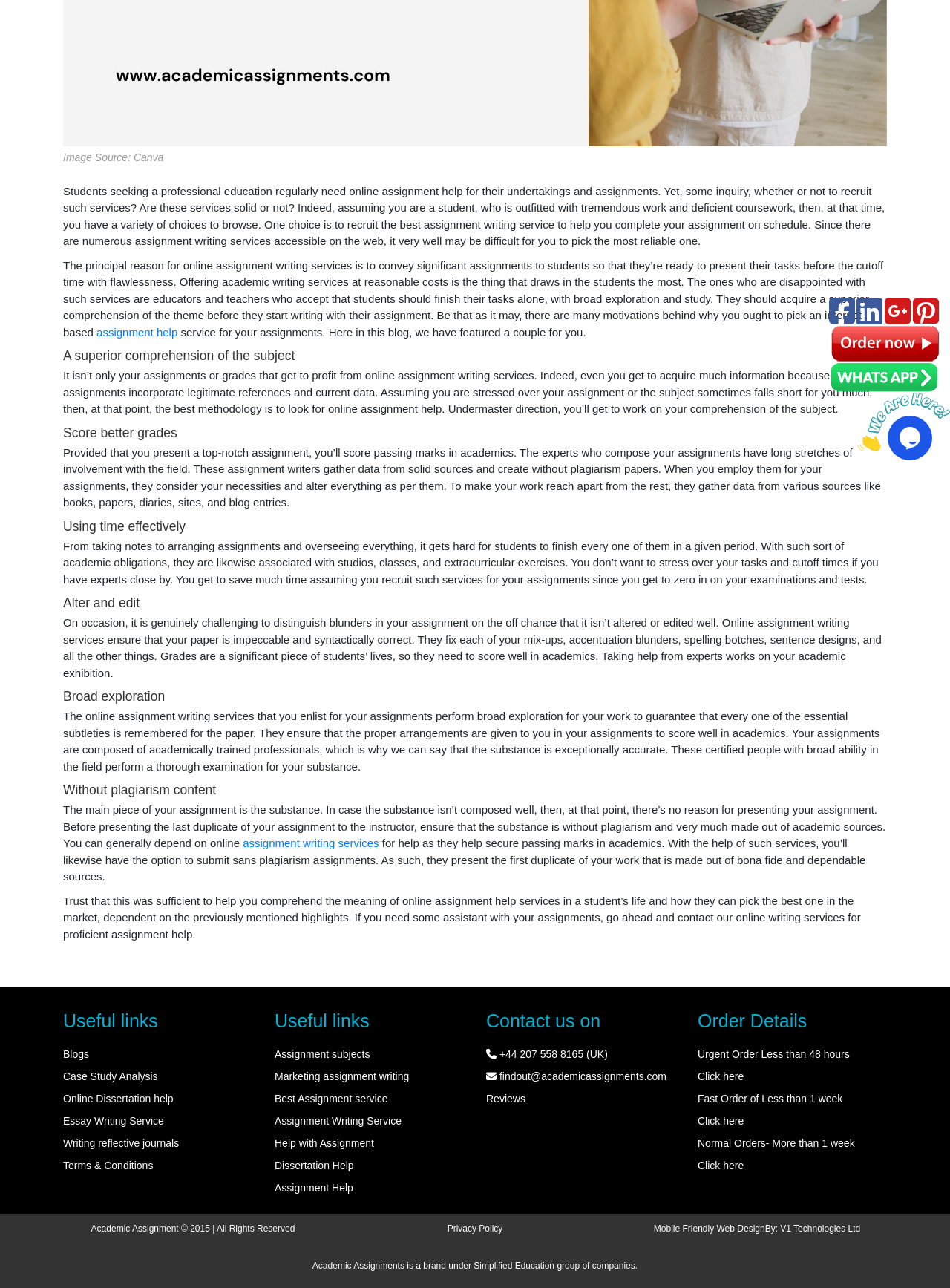Given the element description "Mobile Friendly Web DesignBy:" in the screenshot, predict the bounding box coordinates of that UI element.

[0.688, 0.95, 0.821, 0.958]